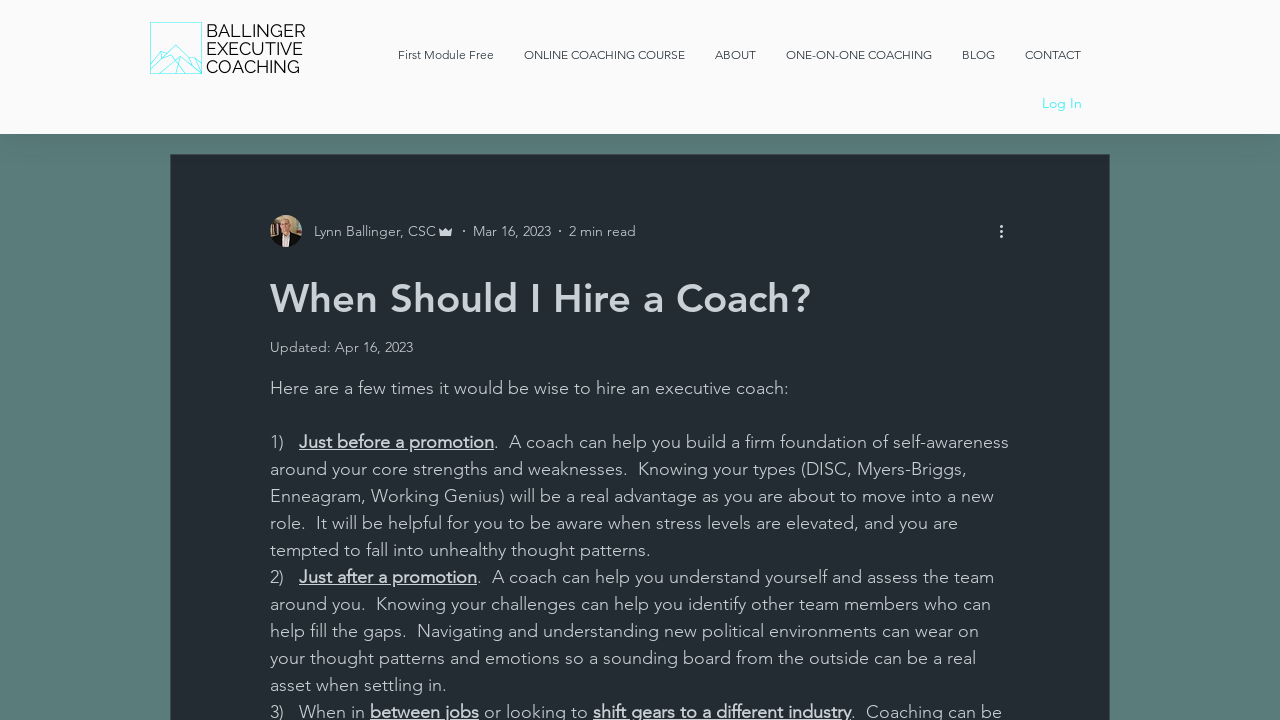Find the bounding box coordinates for the HTML element specified by: "Log In".

[0.772, 0.117, 0.856, 0.17]